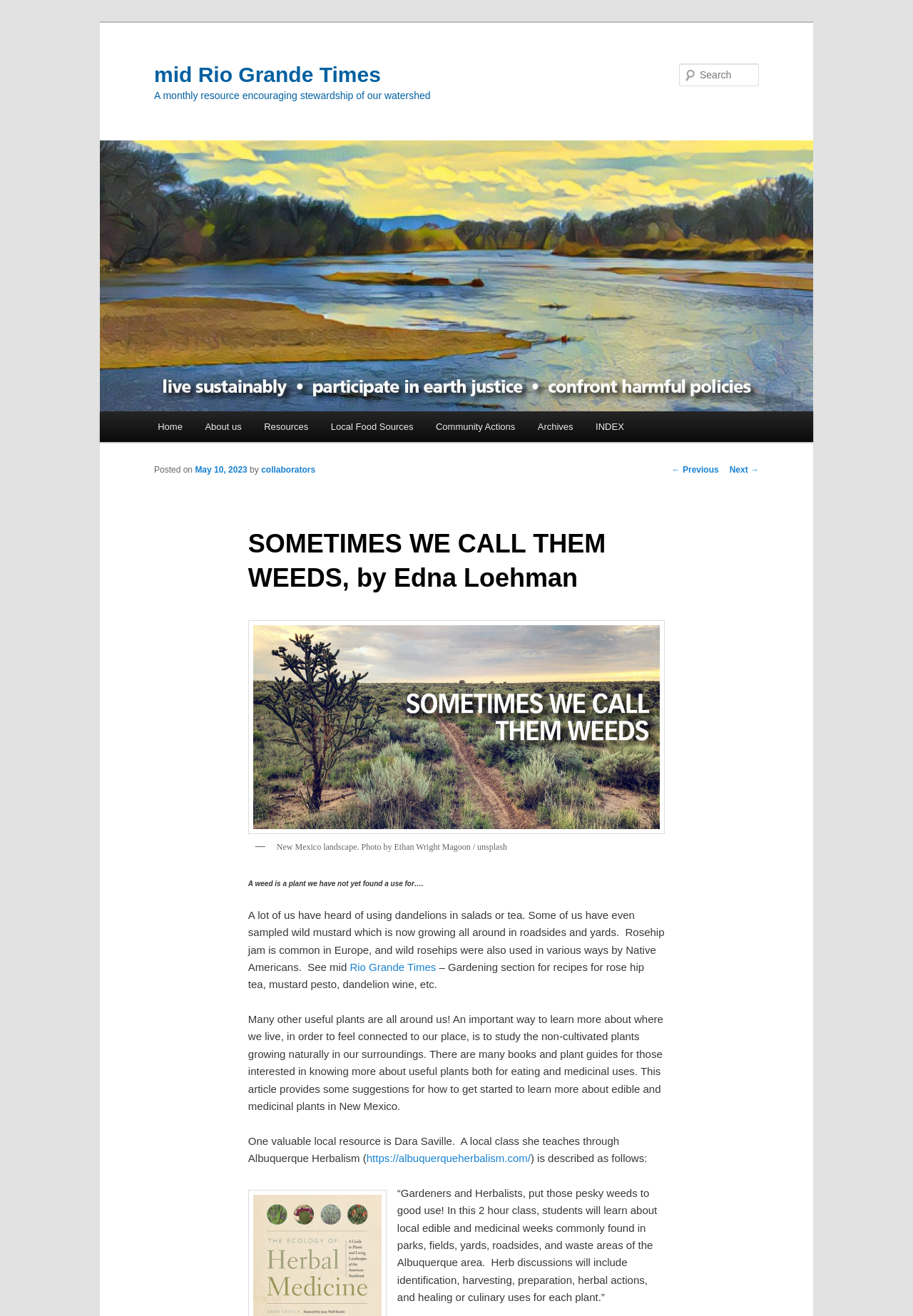Kindly provide the bounding box coordinates of the section you need to click on to fulfill the given instruction: "Click the 'CONTACT' link".

None